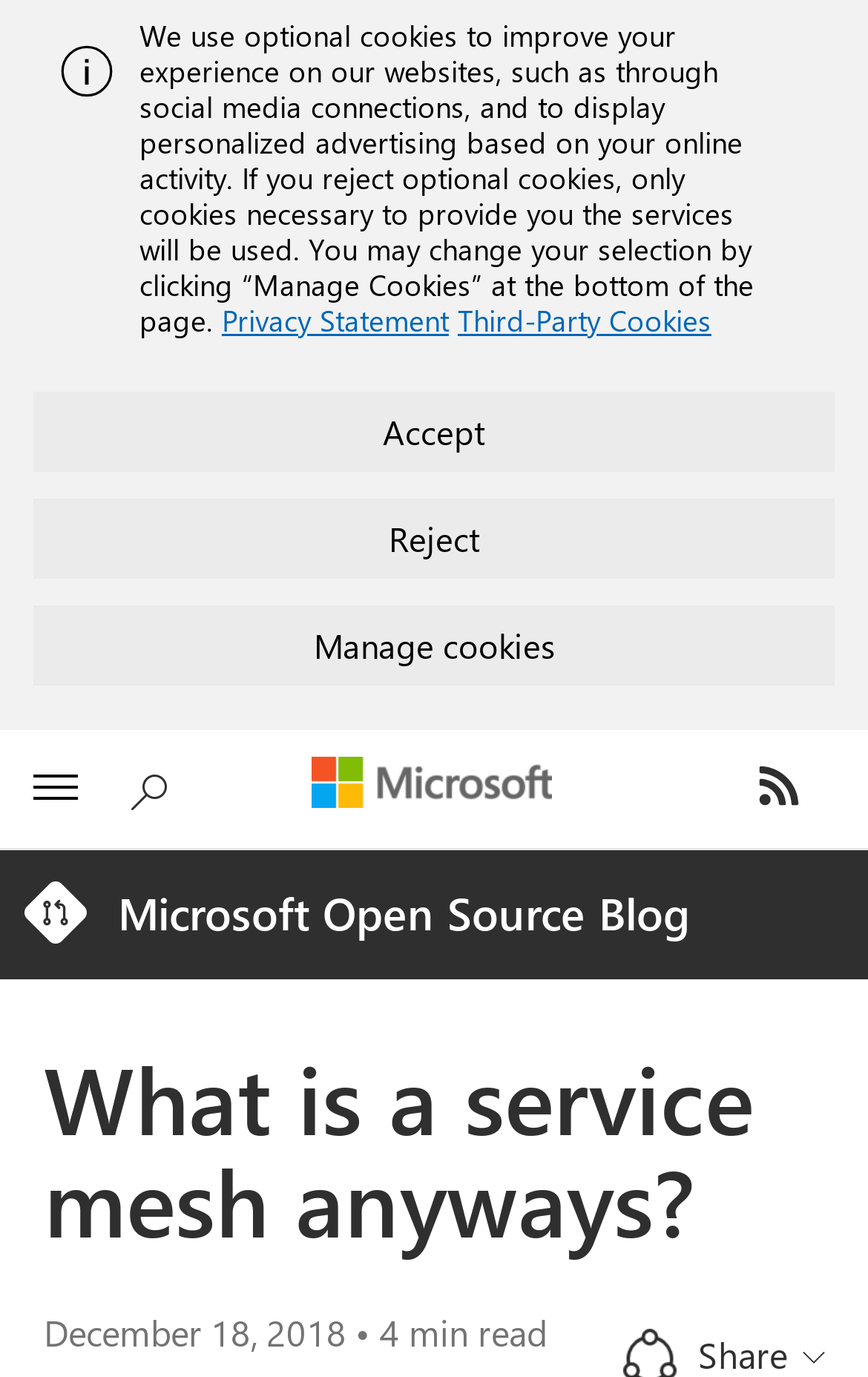Offer an extensive depiction of the webpage and its key elements.

The webpage is a blog article titled "What is a service mesh anyways?" on the Microsoft Open Source Blog. At the top of the page, there is an alert message with an image on the left side. Below the alert message, there is a notification about cookies, which includes a static text describing the use of cookies, and three links: "Privacy Statement", "Third-Party Cookies", and "Manage Cookies". There are also three buttons: "Accept", "Reject", and "Manage cookies".

On the top-right corner, there is a button "All Microsoft" that expands to show a list of Microsoft products and services. Next to it, there is a link to "Microsoft". On the right side of the page, there is a button "RSS Feeds". Below it, there is a search bar with a button "Search Open Source blog".

The main content of the blog article starts with a heading "What is a service mesh anyways?" followed by the publication date "December 18, 2018" and an estimated reading time of "4 min read". The article likely discusses the definition of a service mesh, factors driving its adoption, and a vision for its future development, as indicated by the meta description.